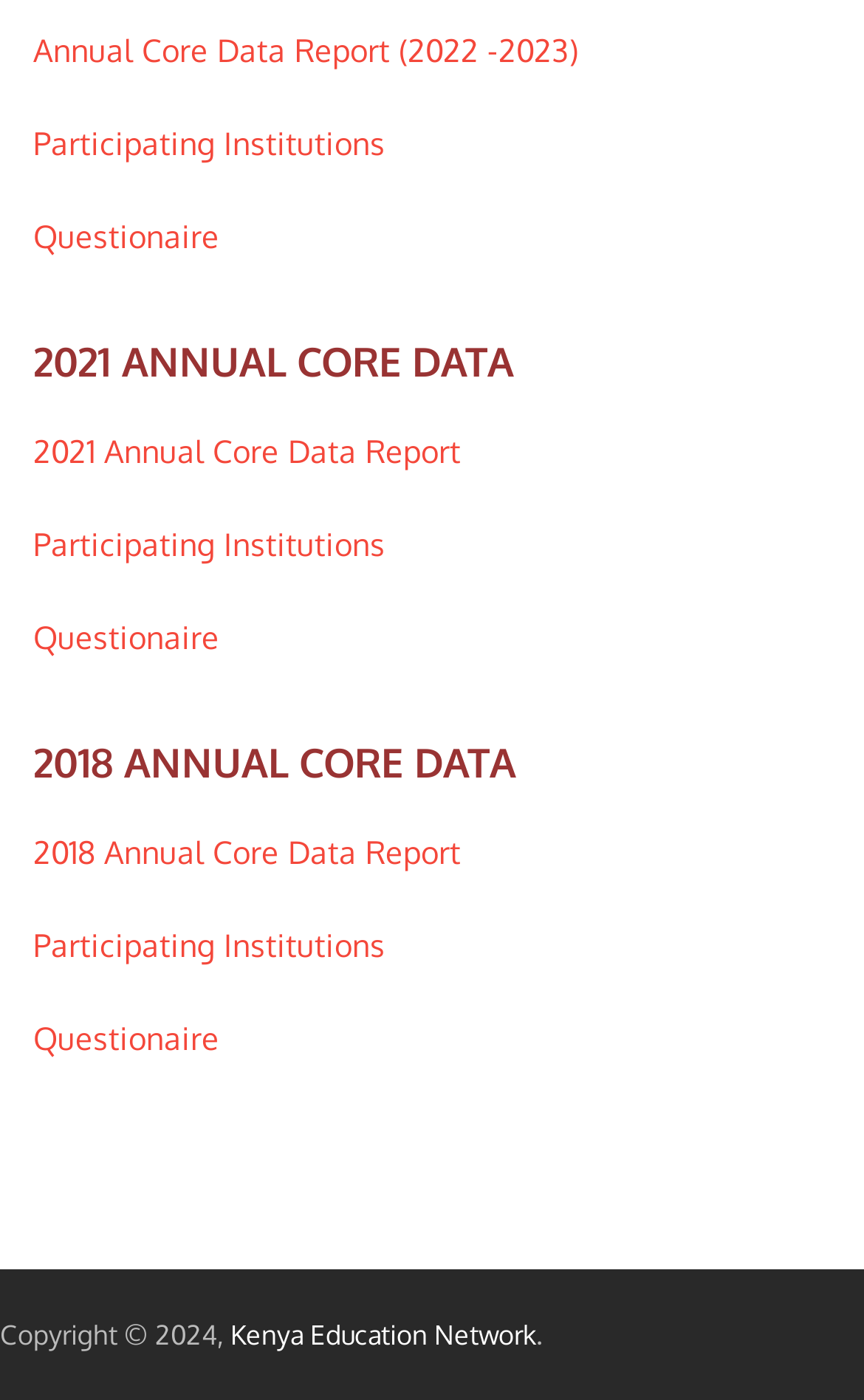Please determine the bounding box coordinates of the section I need to click to accomplish this instruction: "Visit Kenya Education Network".

[0.267, 0.942, 0.621, 0.965]